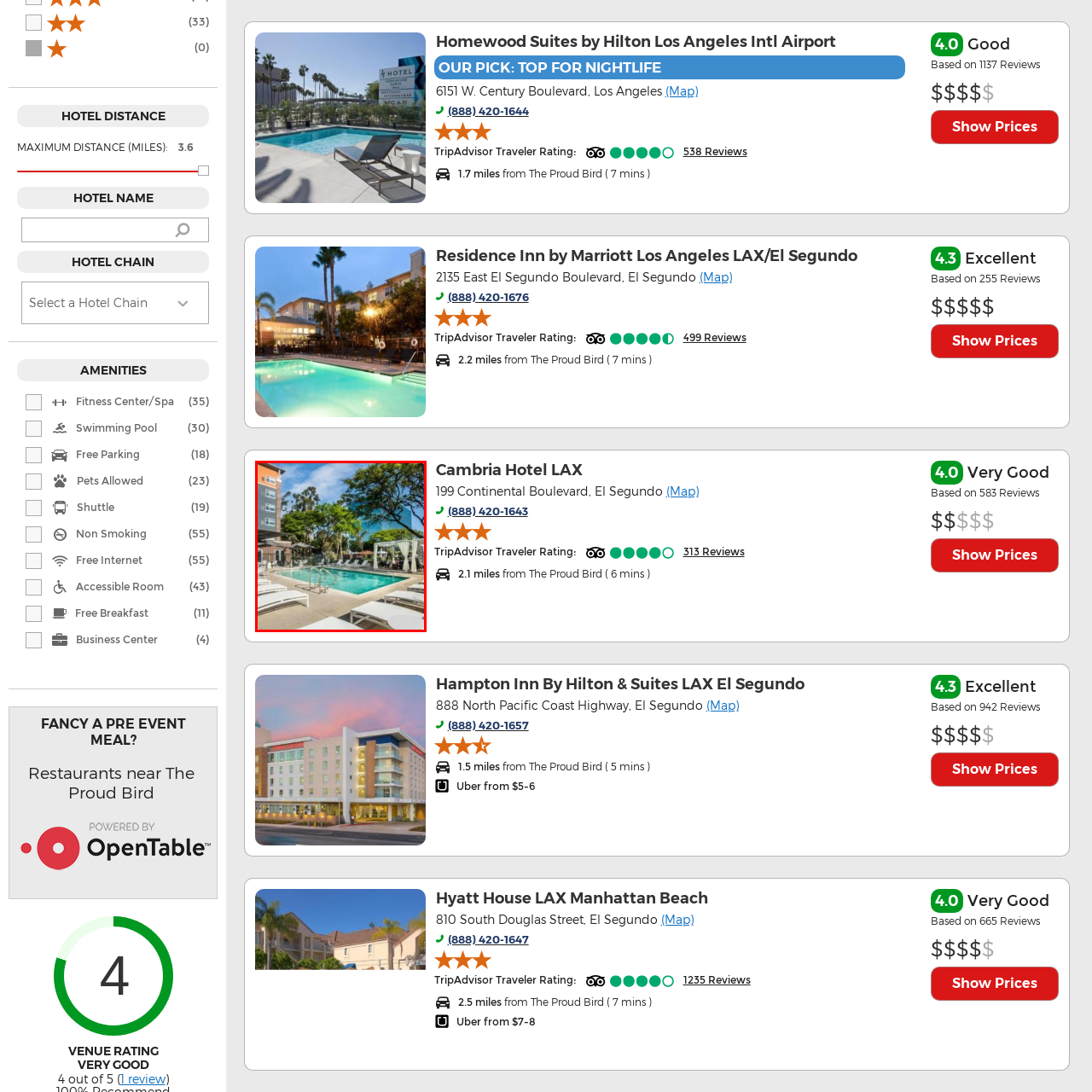Examine the portion of the image marked by the red rectangle, Where is the hotel located? Answer concisely using a single word or phrase.

199 Continental Boulevard in El Segundo